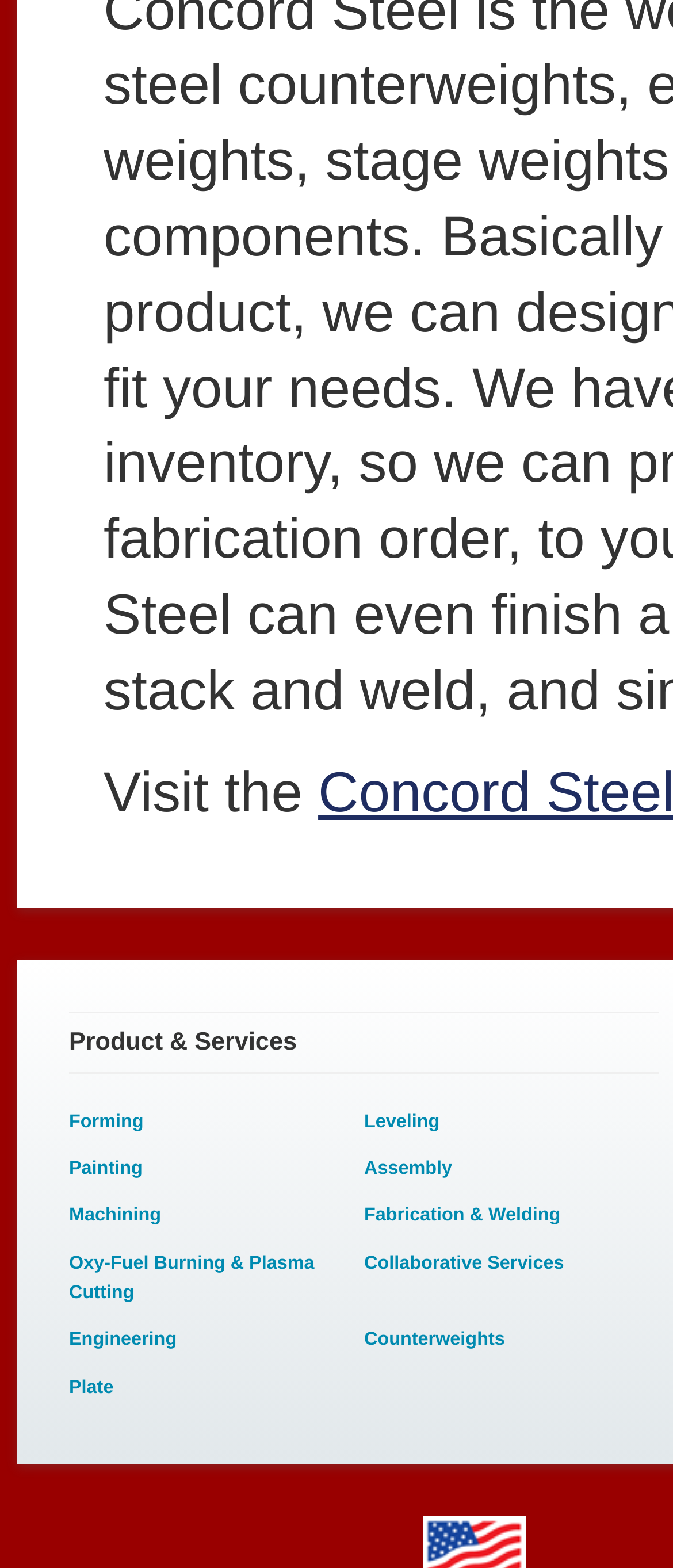Please specify the bounding box coordinates of the region to click in order to perform the following instruction: "Explore Painting options".

[0.103, 0.739, 0.212, 0.752]